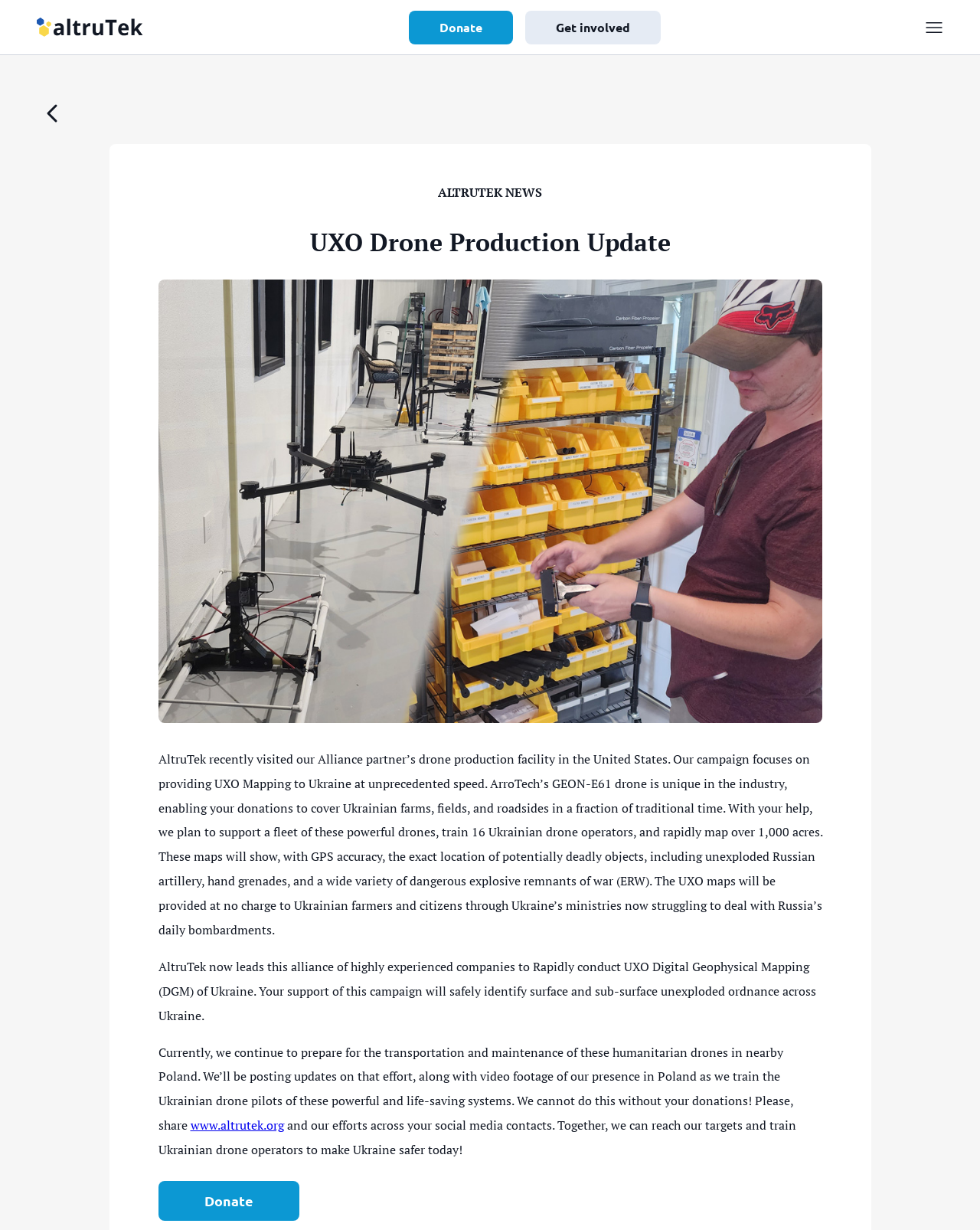What is the purpose of creating UXO maps?
Offer a detailed and full explanation in response to the question.

The webpage states that the UXO maps will show, with GPS accuracy, the exact location of potentially deadly objects, including unexploded Russian artillery, hand grenades, and a wide variety of dangerous explosive remnants of war (ERW), which is mentioned in the second paragraph of the webpage.